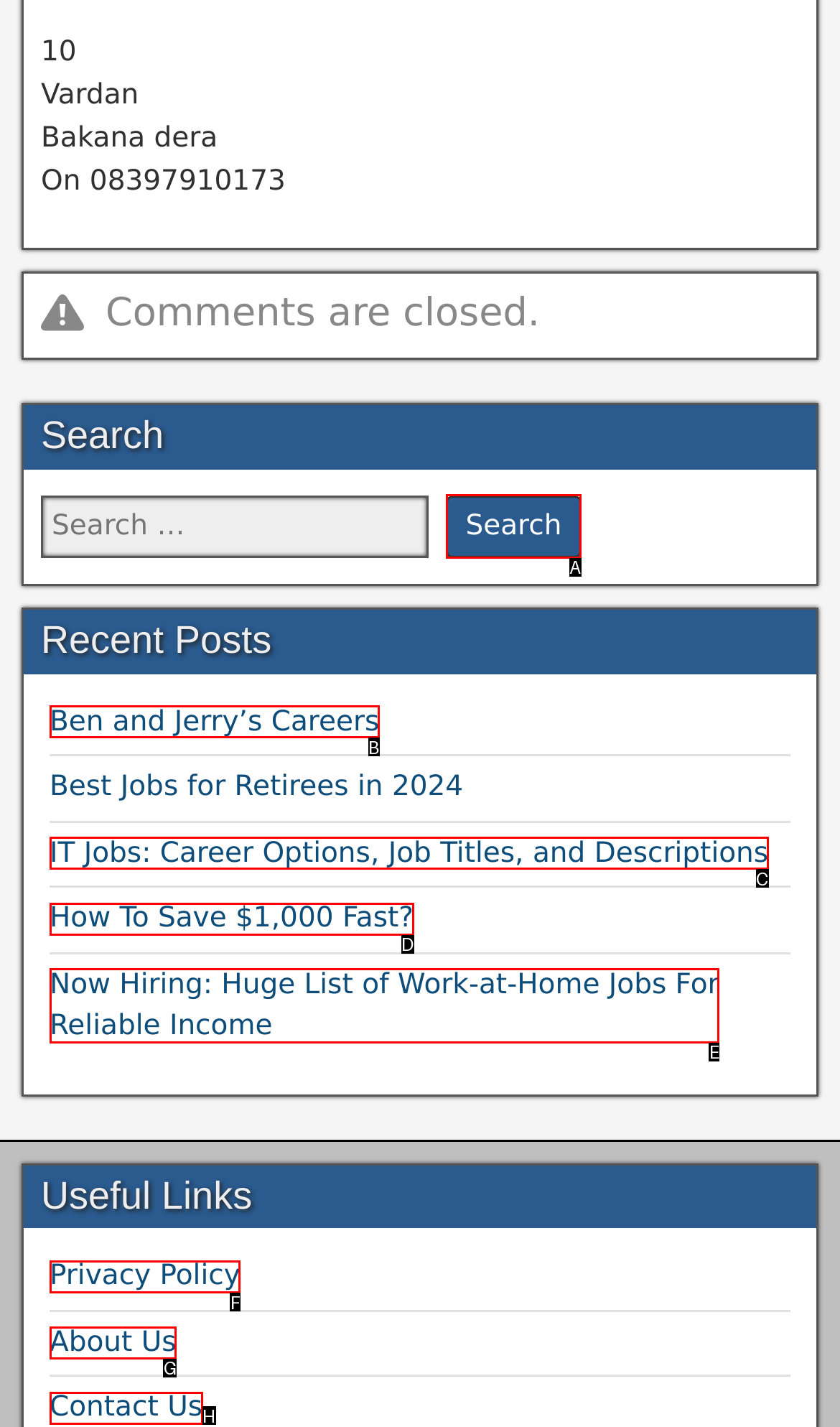Match the element description: value="Search" to the correct HTML element. Answer with the letter of the selected option.

A